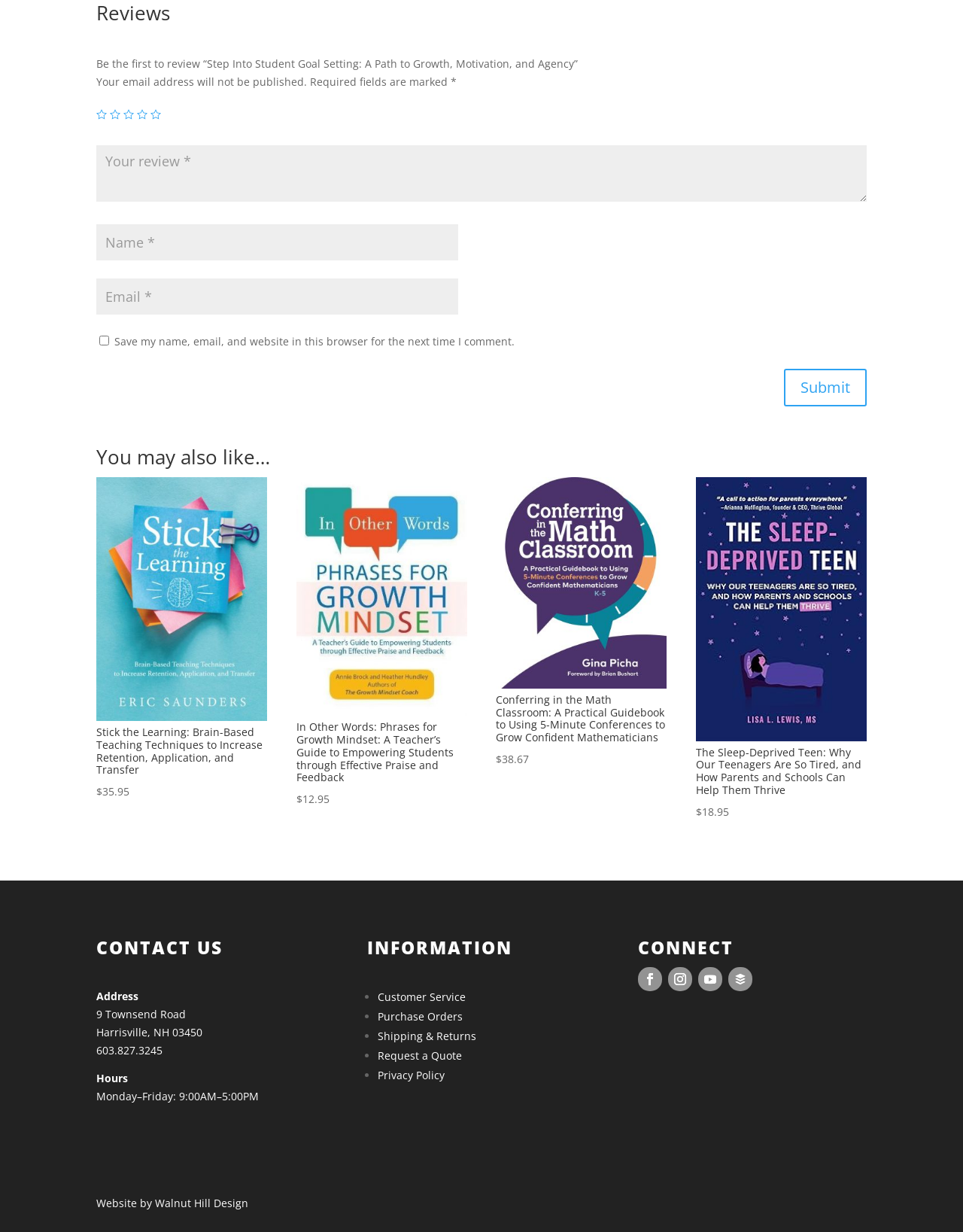What is the address of the company?
Please respond to the question with a detailed and thorough explanation.

I found the heading 'CONTACT US' and then looked for the address, which is listed as '9 Townsend Road, Harrisville, NH 03450'.